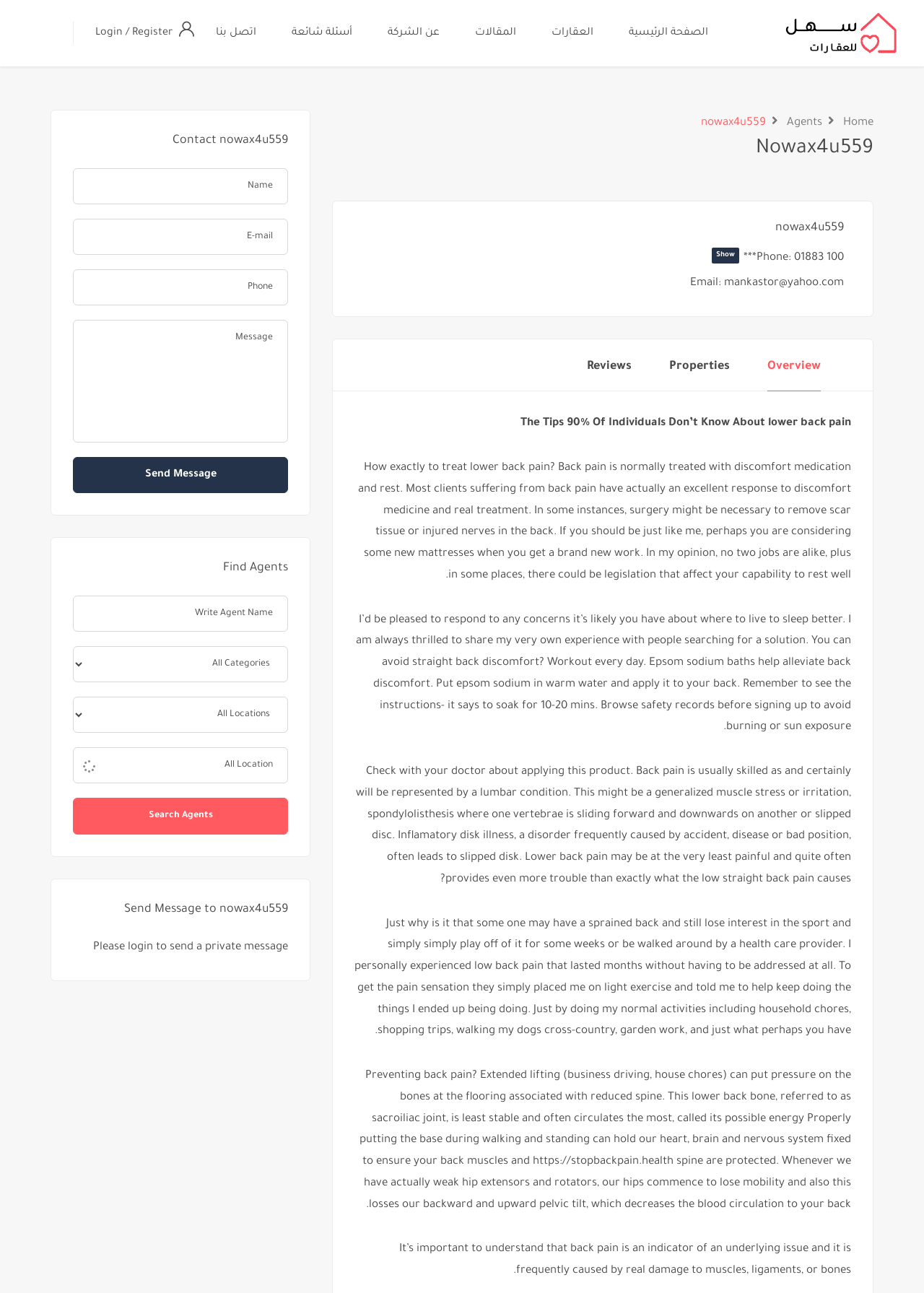Answer the question in a single word or phrase:
What is the company name?

nowax4u559